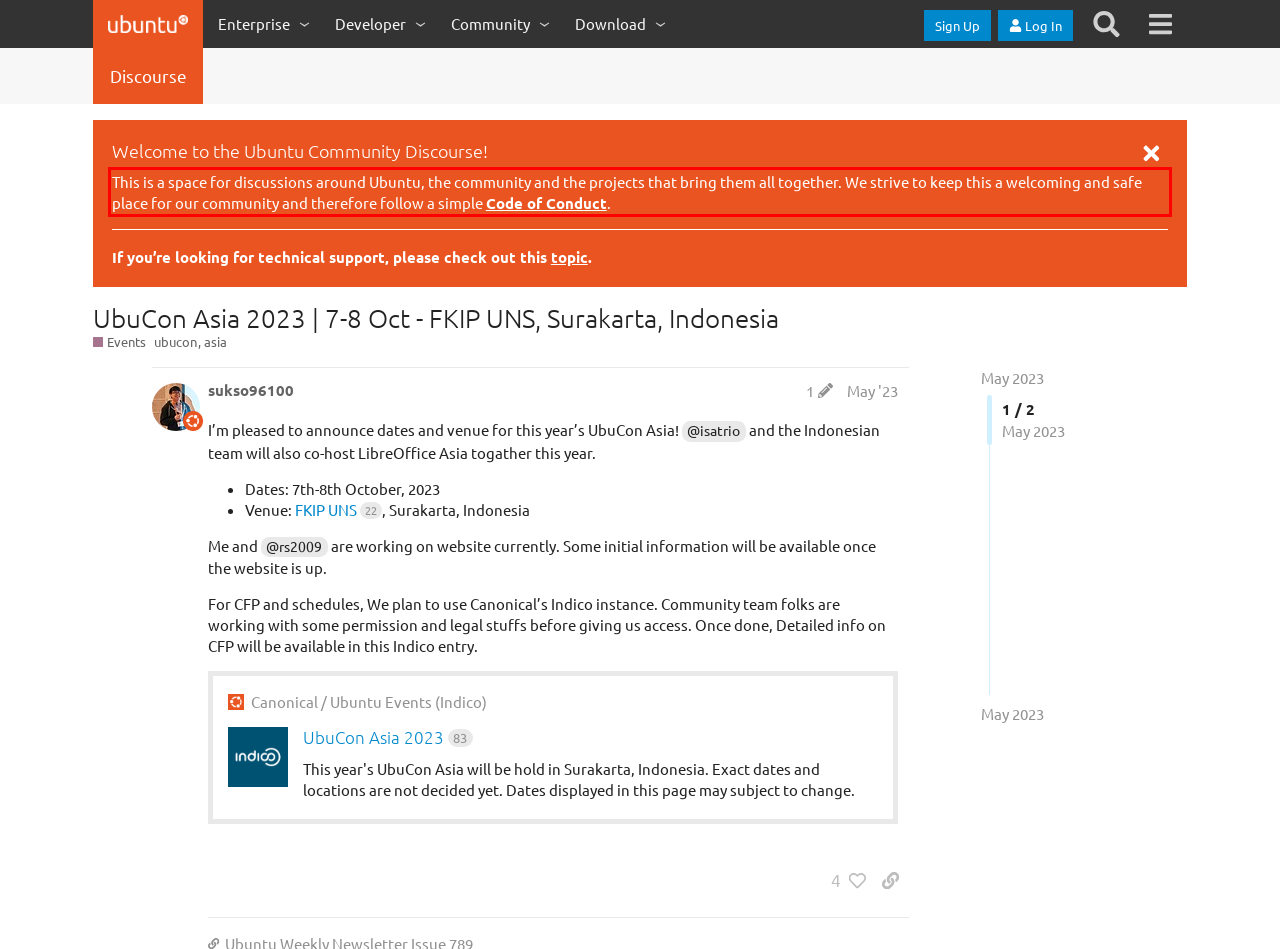Given a webpage screenshot, identify the text inside the red bounding box using OCR and extract it.

This is a space for discussions around Ubuntu, the community and the projects that bring them all together. We strive to keep this a welcoming and safe place for our community and therefore follow a simple Code of Conduct.